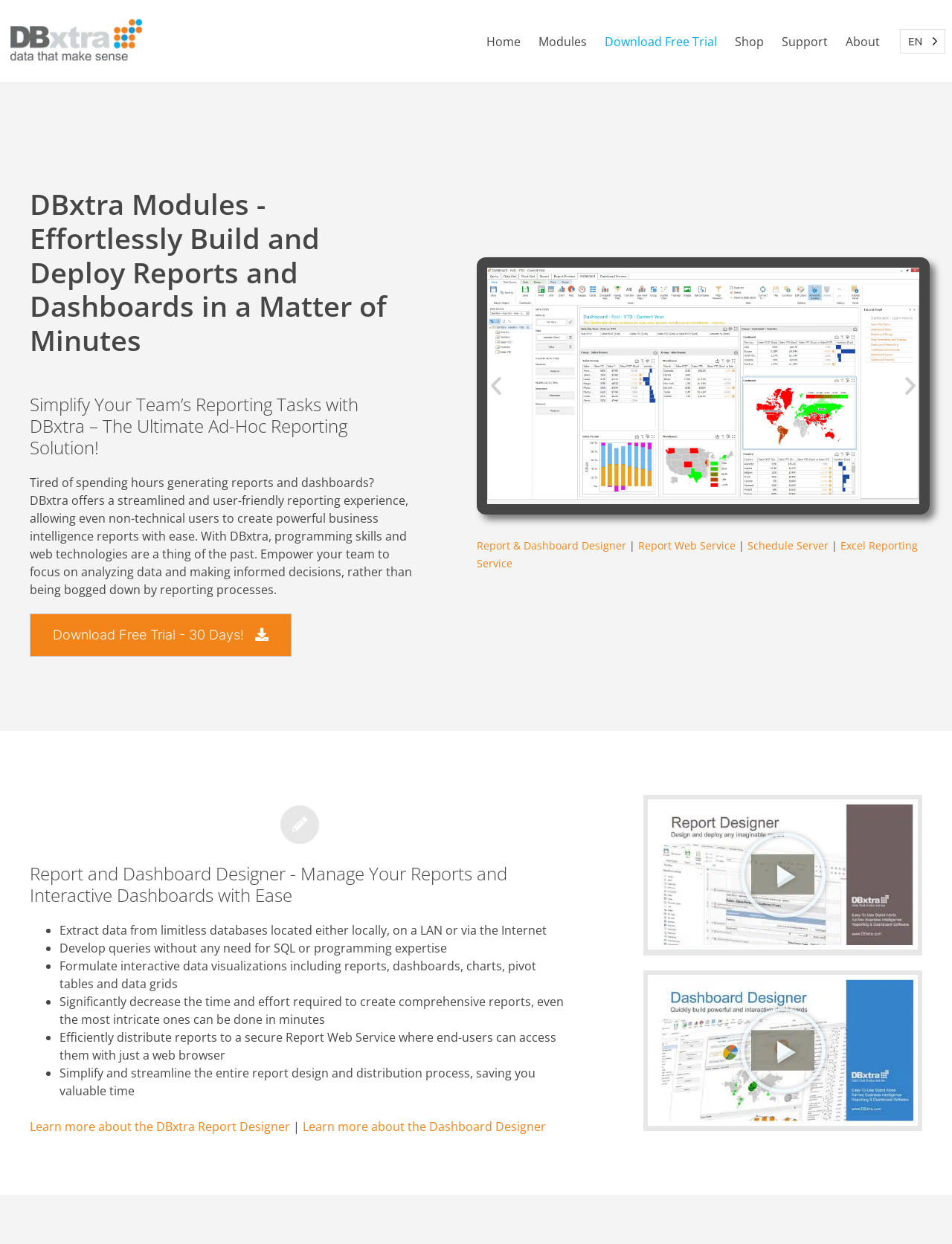Please give a short response to the question using one word or a phrase:
What is the main purpose of DBxtra?

Simplify reporting tasks